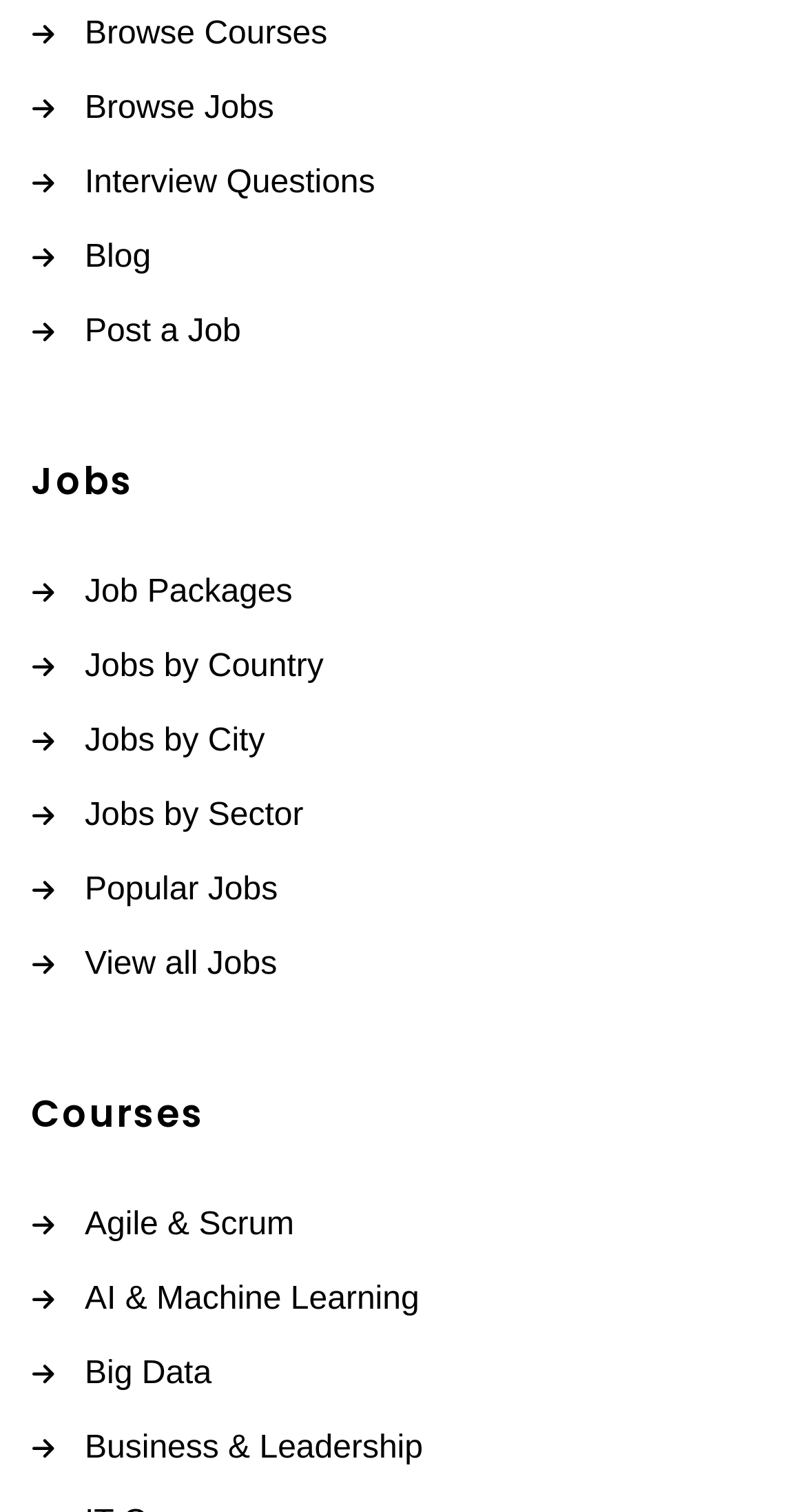Can you provide the bounding box coordinates for the element that should be clicked to implement the instruction: "Learn about Agile & Scrum"?

[0.038, 0.79, 0.962, 0.831]